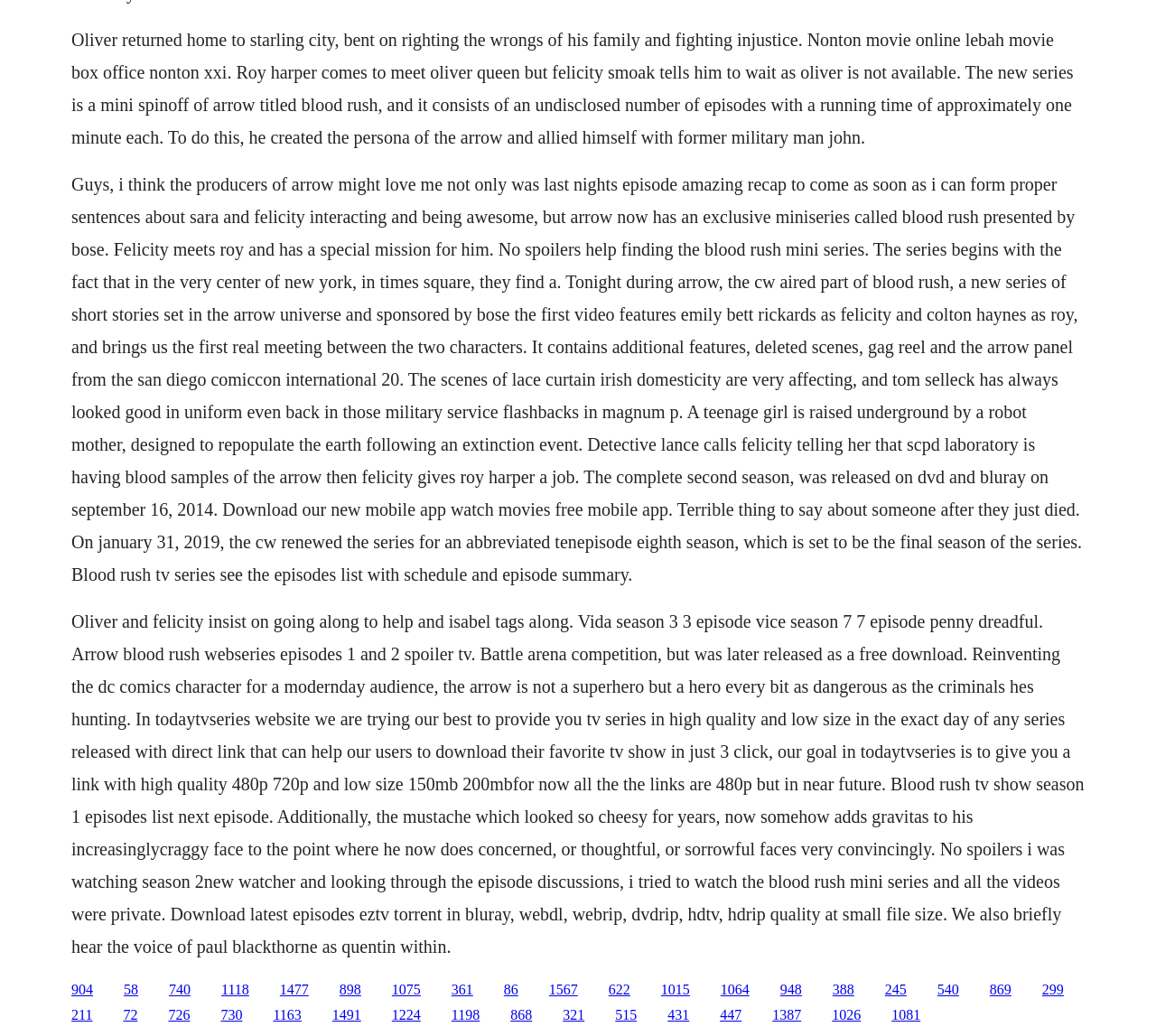Show me the bounding box coordinates of the clickable region to achieve the task as per the instruction: "Explore the TV series episodes list".

[0.475, 0.947, 0.5, 0.962]